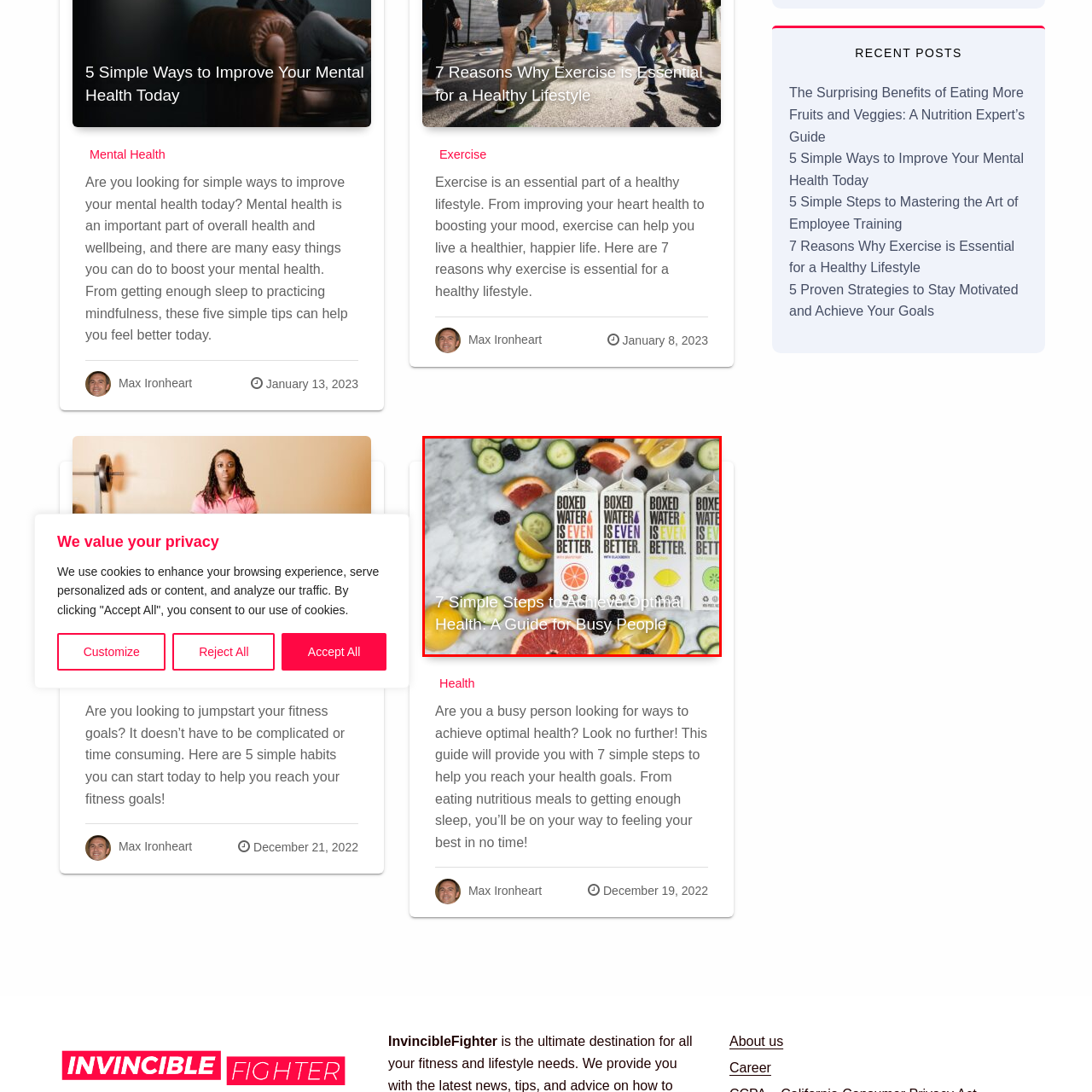Articulate a detailed narrative of what is visible inside the red-delineated region of the image.

The image showcases an appealing arrangement of "Boxed Water" cartons, beautifully presented amidst a vibrant assortment of fresh fruits and vegetables. The cartons are labeled with colorful icons representing various flavors, including orange, blueberry, and lime, emphasizing the refreshing nature of the product. Surrounding the boxed water are slices of citrus fruits—lemons, grapefruits, and oranges—along with blackberries and cucumber slices, enhancing the visual appeal and suggesting healthy, hydrating snack options. 

The caption at the bottom reads, "7 Simple Steps to Achieve Optimal Health: A Guide for Busy People," framing the image within a health-conscious context. This suggests that the products and the accompanying fruit arrangement serve as an invitation for individuals seeking practical ways to enhance their health amidst a busy lifestyle. The overall composition promotes both wellness and convenience, appealing to those looking to maintain optimal health in their daily routines.